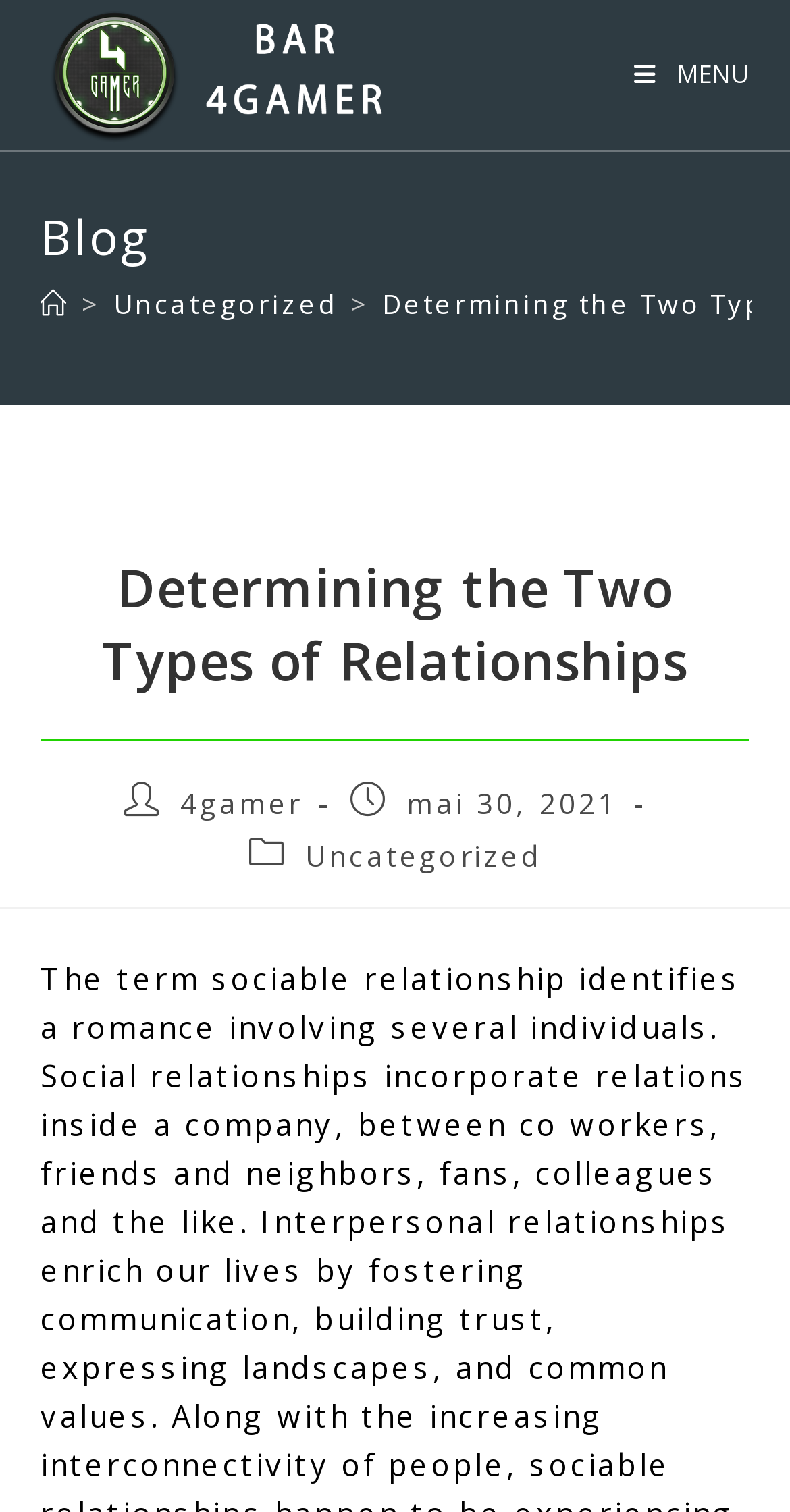Find the bounding box coordinates for the element described here: "Menu Fermer".

[0.802, 0.038, 0.95, 0.06]